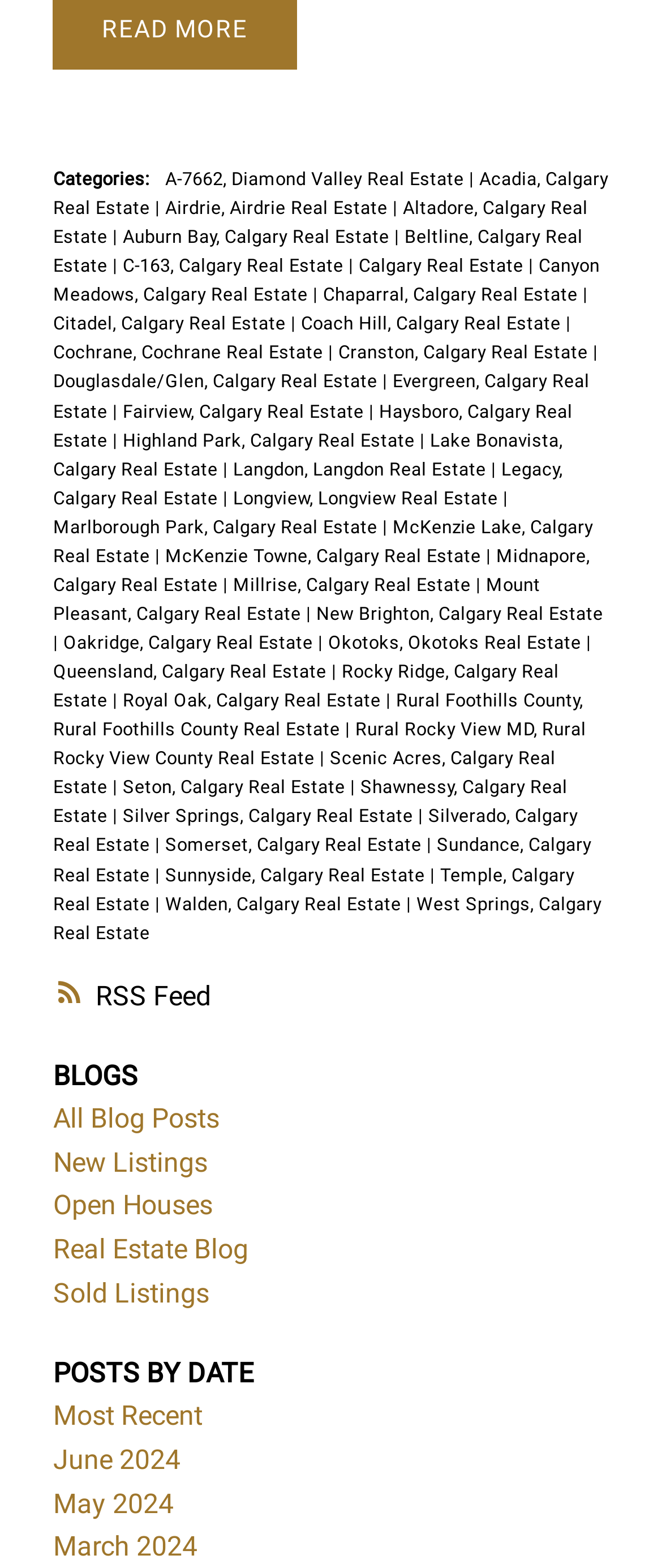What is the most recent post by date?
Observe the image and answer the question with a one-word or short phrase response.

Most Recent